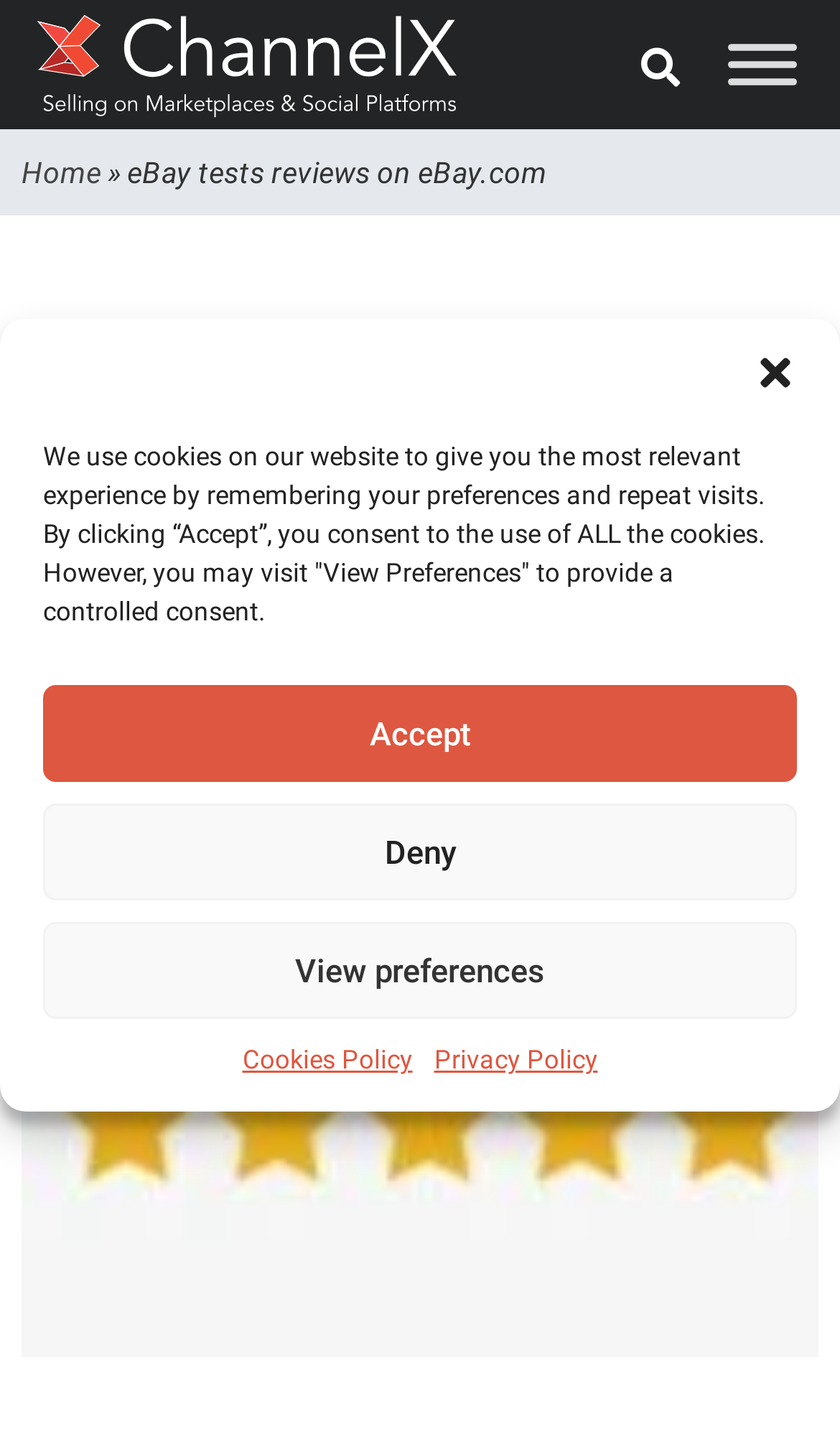Specify the bounding box coordinates of the element's region that should be clicked to achieve the following instruction: "View ChannelX logo". The bounding box coordinates consist of four float numbers between 0 and 1, in the format [left, top, right, bottom].

[0.041, 0.0, 0.554, 0.09]